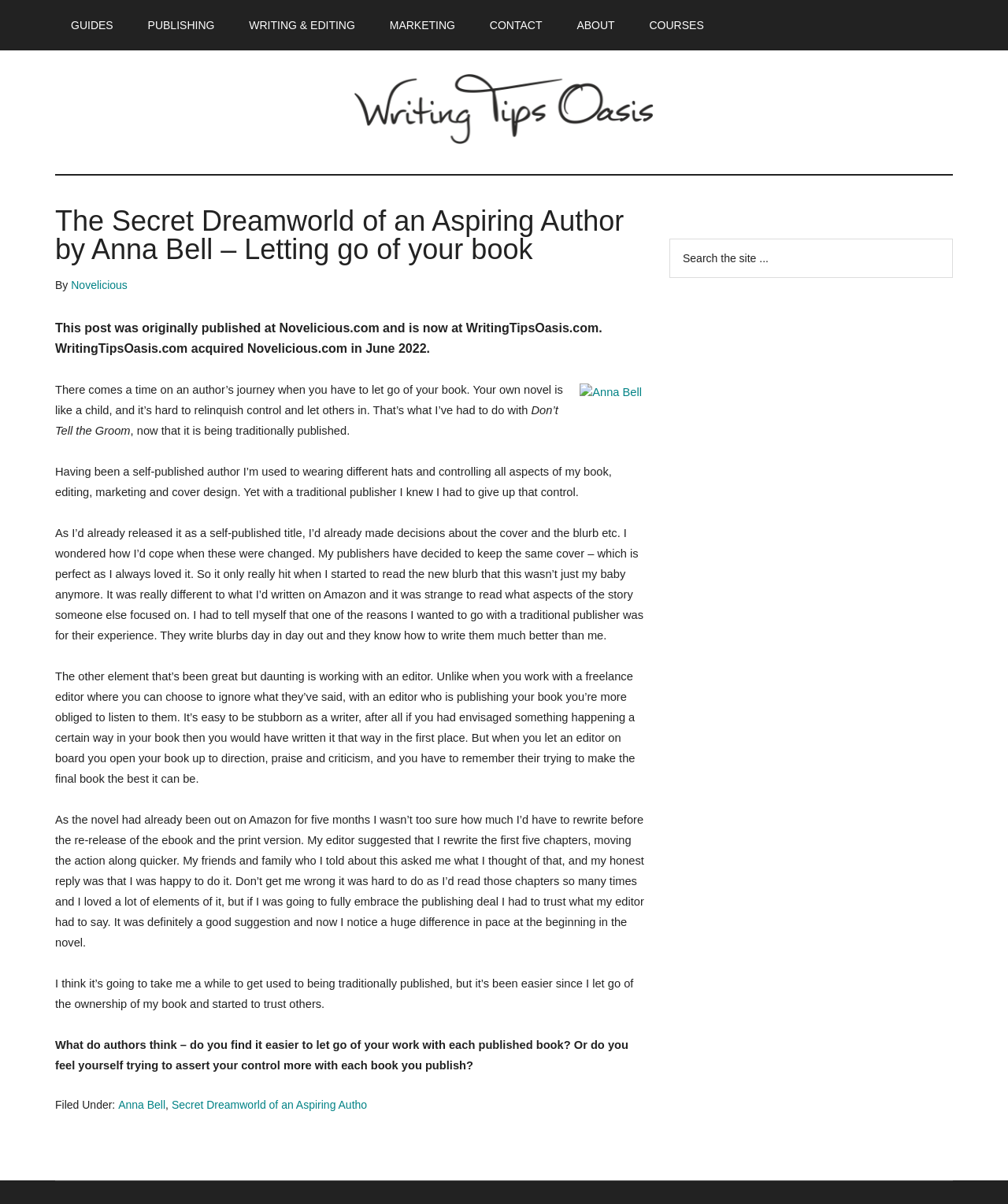Provide a brief response to the question below using one word or phrase:
How many navigation links are there in the main menu?

6